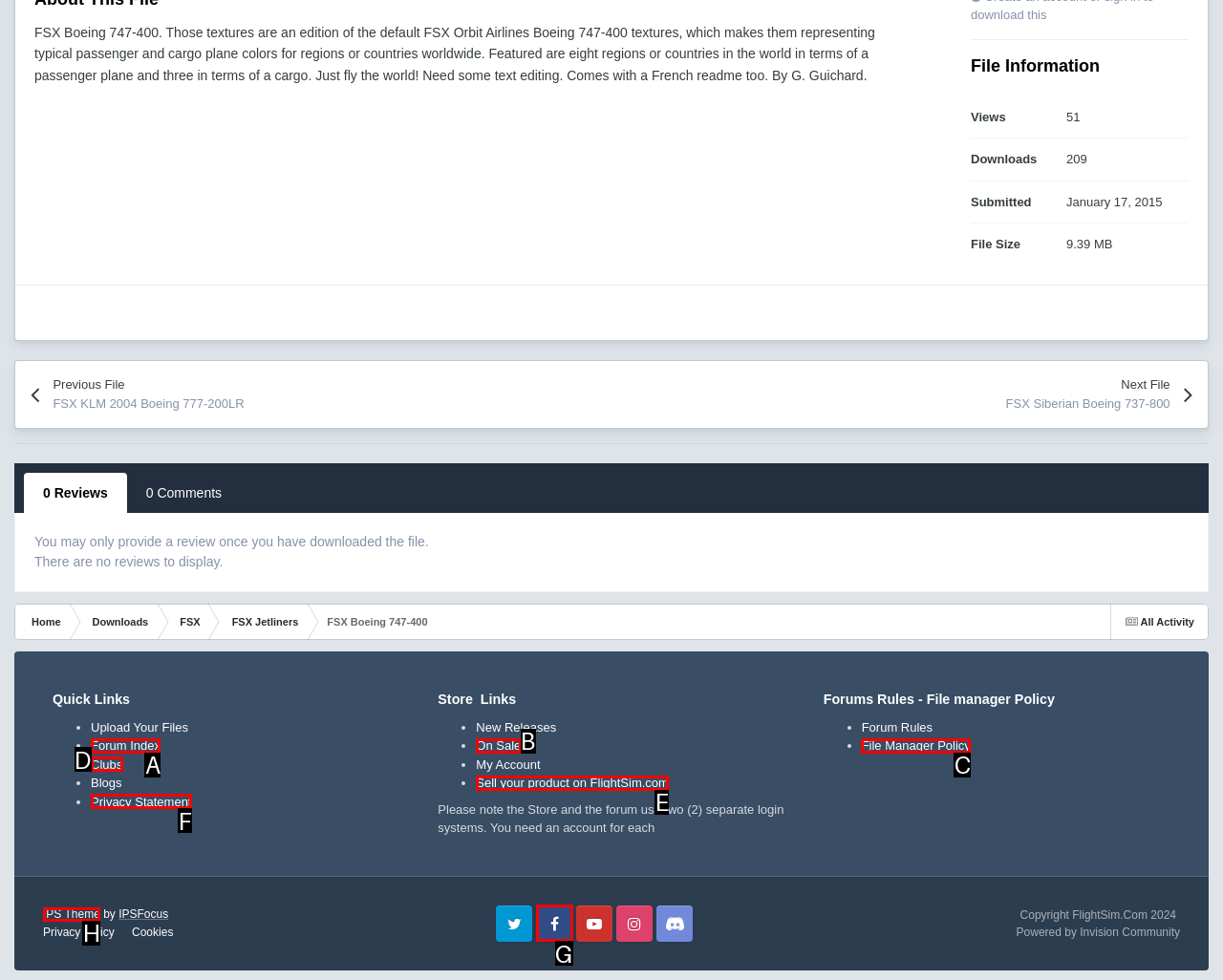Given the element description: File Manager Policy
Pick the letter of the correct option from the list.

C